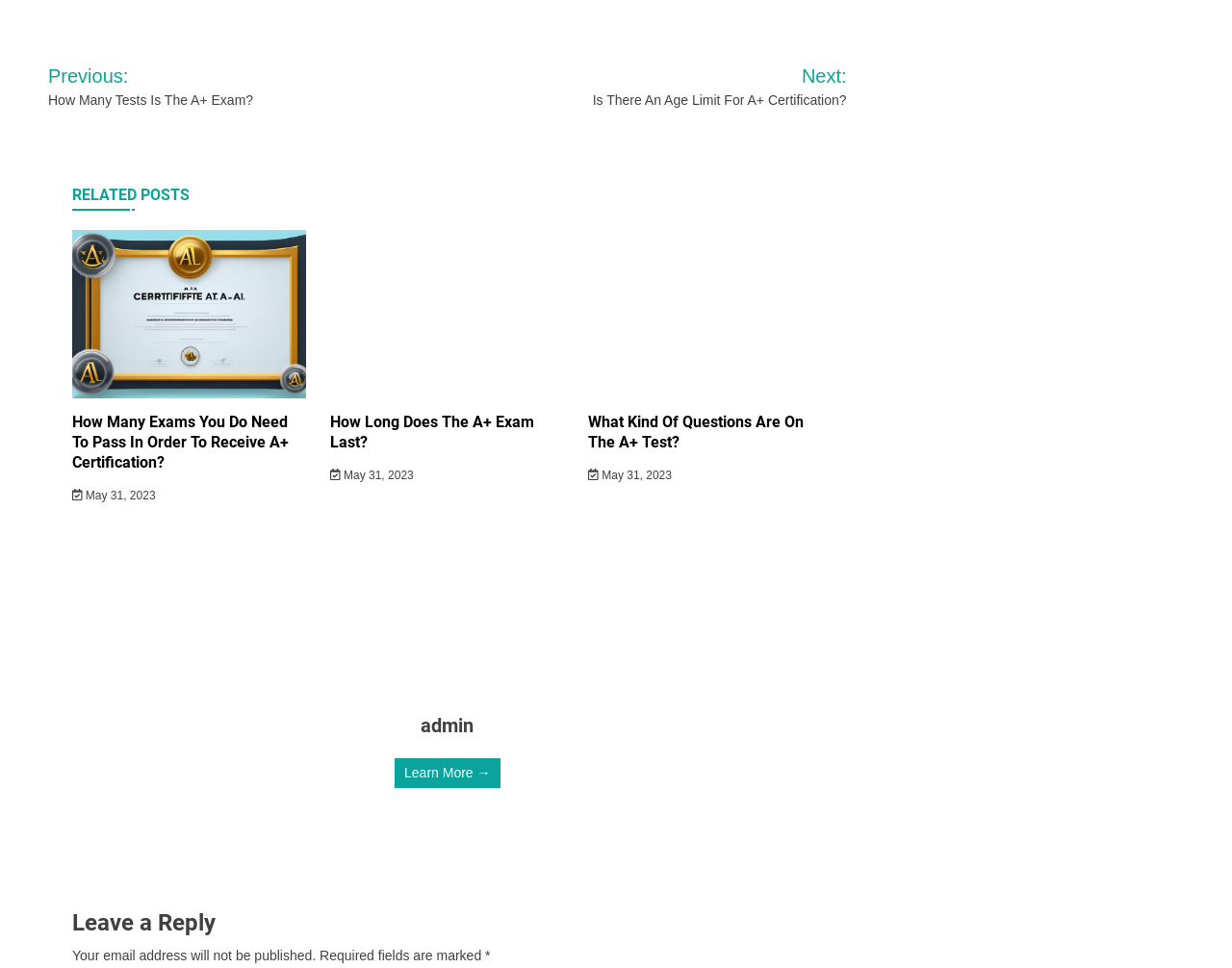Identify the bounding box coordinates of the HTML element based on this description: "May 31, 2023".

[0.268, 0.484, 0.336, 0.498]